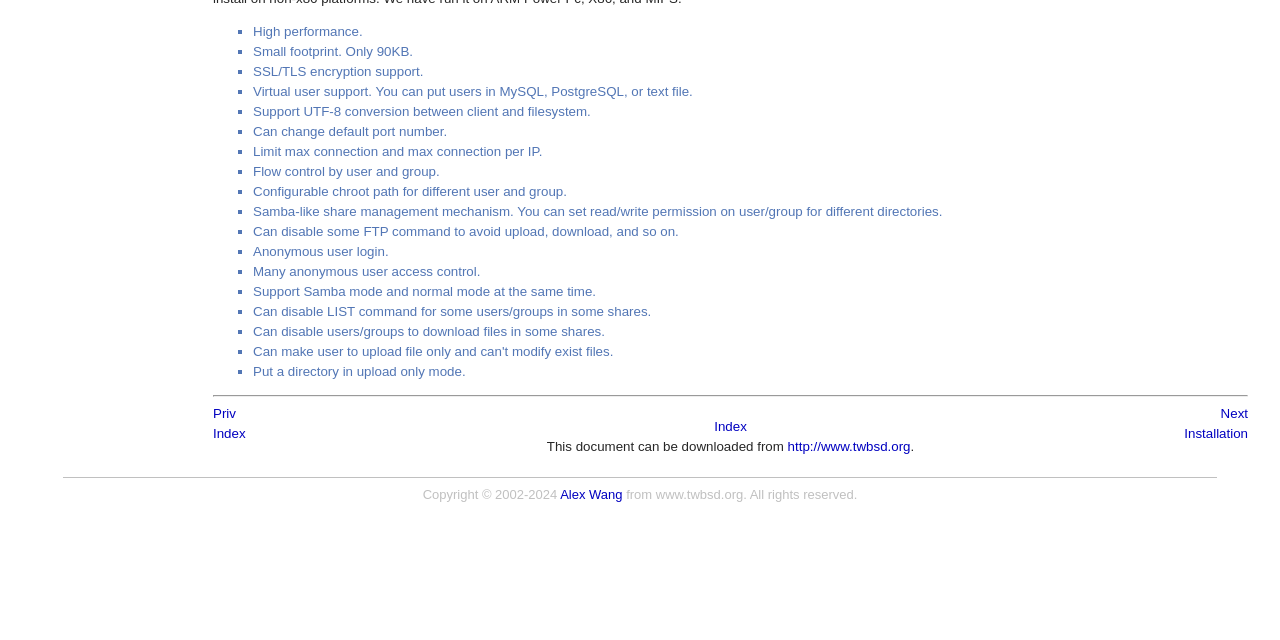Locate the bounding box coordinates of the UI element described by: "http://www.twbsd.org". The bounding box coordinates should consist of four float numbers between 0 and 1, i.e., [left, top, right, bottom].

[0.615, 0.686, 0.711, 0.71]